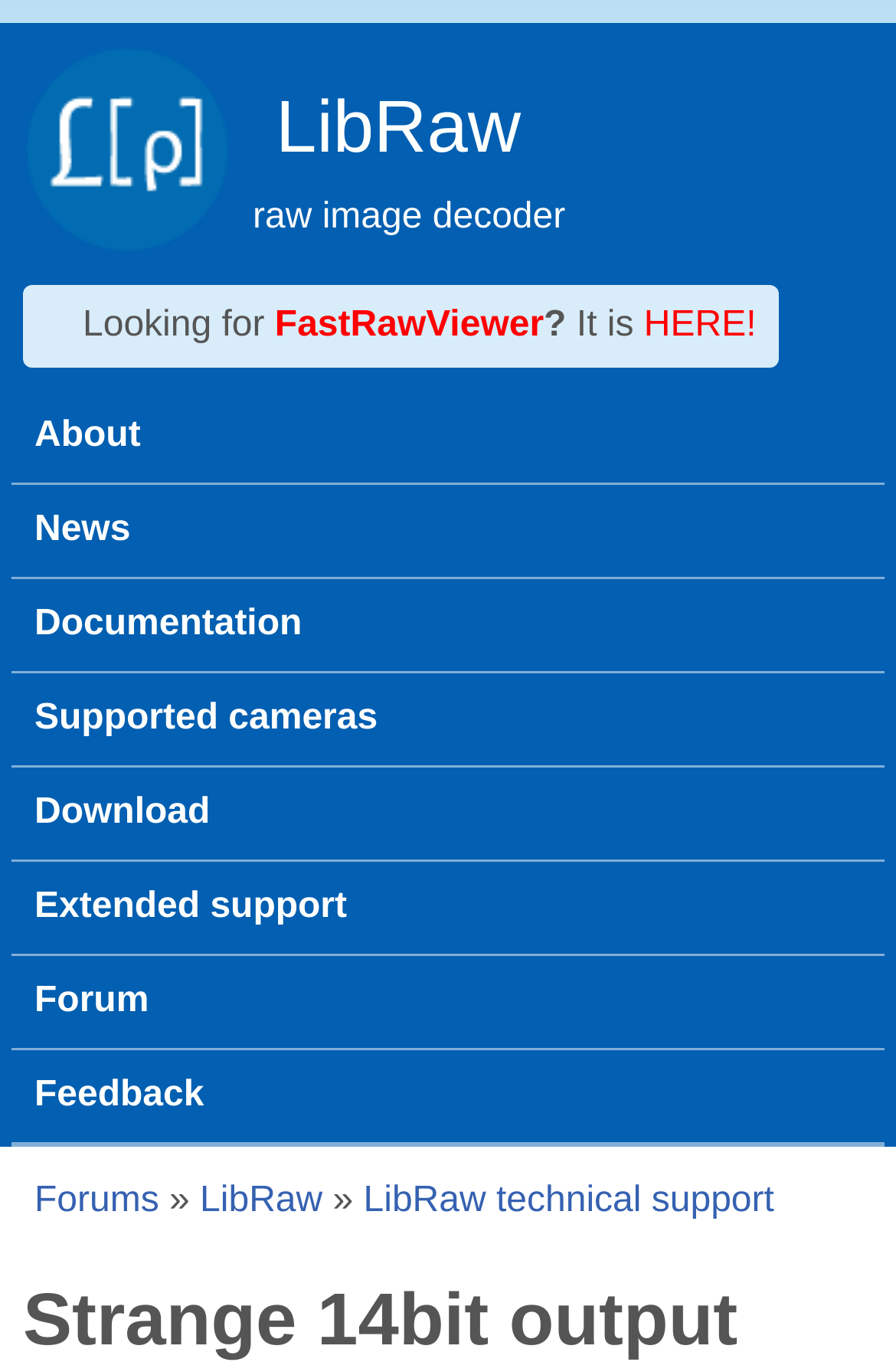Can you find the bounding box coordinates for the element that needs to be clicked to execute this instruction: "Go to the 'Documentation' page"? The coordinates should be given as four float numbers between 0 and 1, i.e., [left, top, right, bottom].

[0.013, 0.444, 0.363, 0.472]